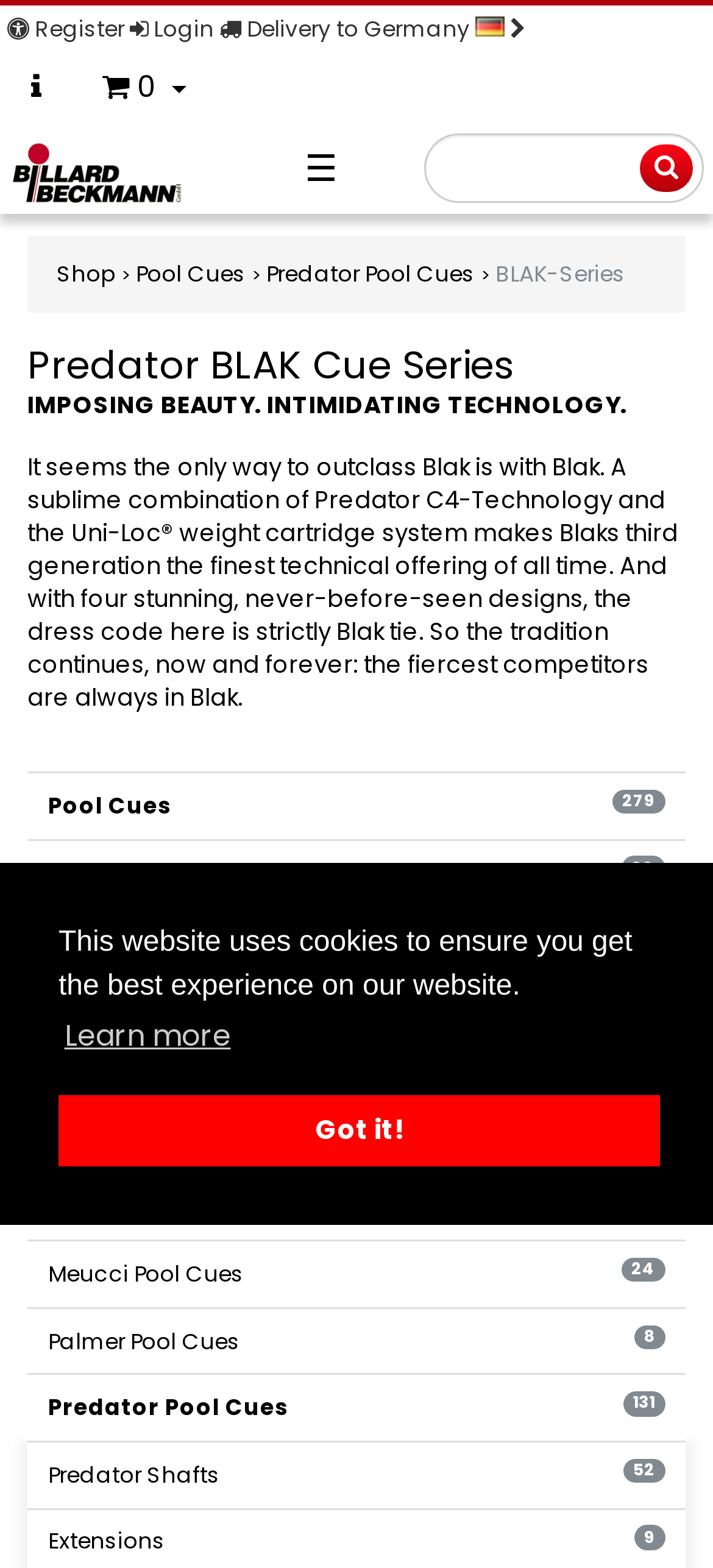How many pool cue series are listed below the main article?
Can you offer a detailed and complete answer to this question?

I counted the number of links below the main article, which are 'Pool Cues 279', 'McDermott Pool Cues 80', 'Classic Pool Cues 4', 'Cuetec Pool Cues 1', 'Cyber Pool Cues 10', 'Fury Pool Cues 1', 'Joss Pool Cues 5', and 'Meucci Pool Cues 24'. Therefore, there are 8 pool cue series listed below the main article.